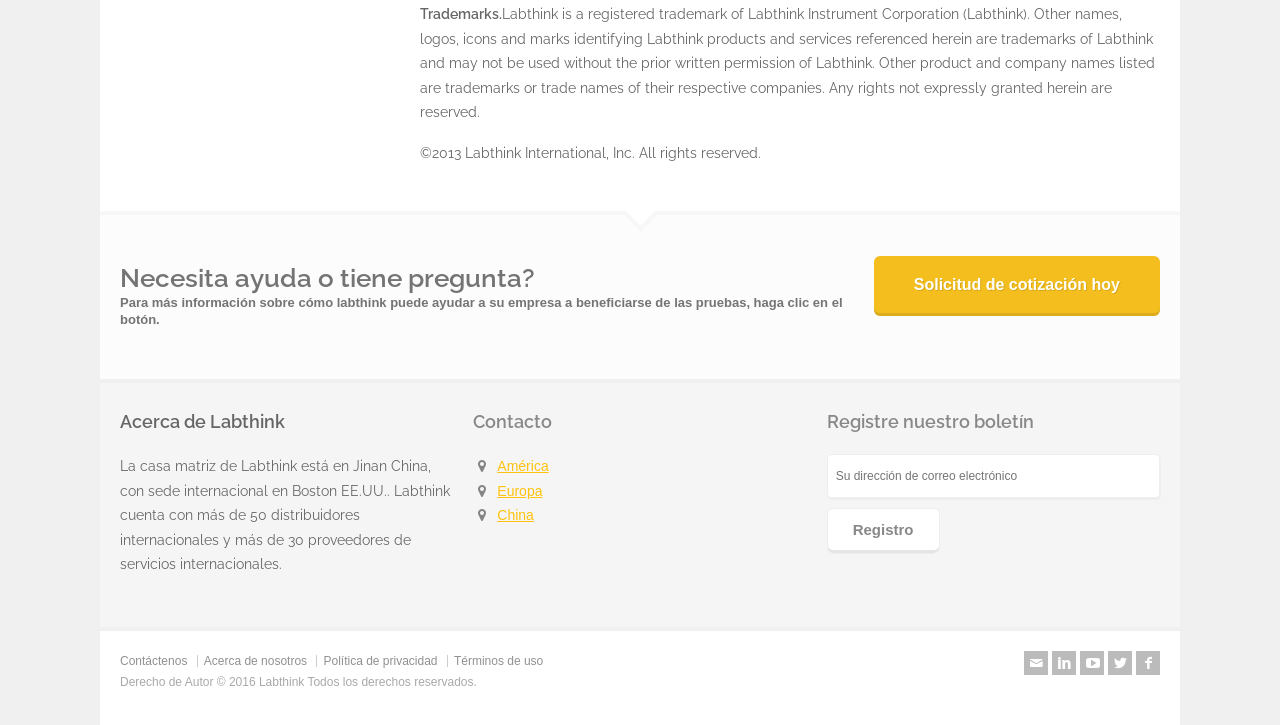What is the purpose of the textbox on this webpage?
Examine the screenshot and reply with a single word or phrase.

To register for a newsletter